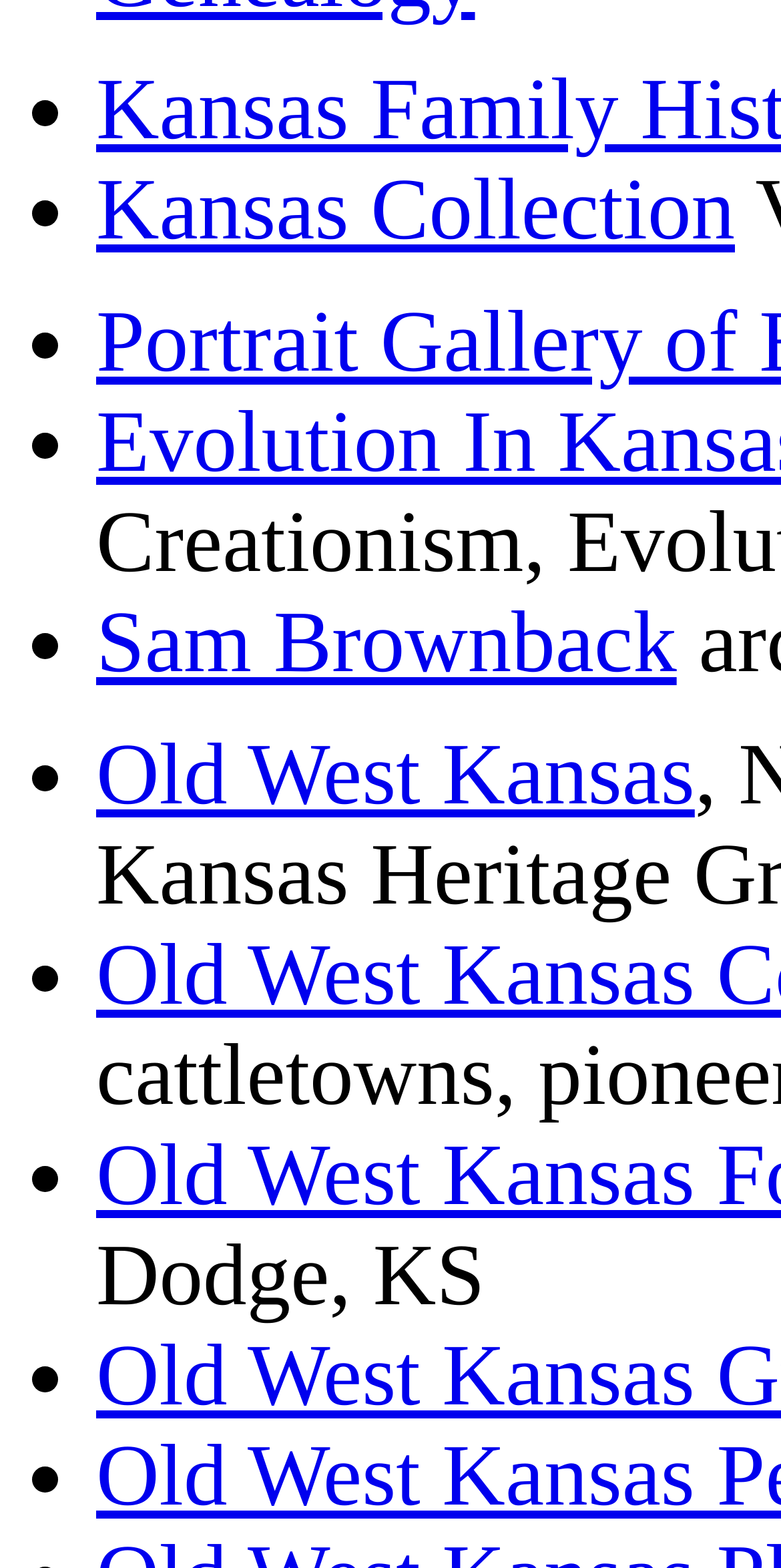Determine the bounding box coordinates of the UI element described below. Use the format (top-left x, top-left y, bottom-right x, bottom-right y) with floating point numbers between 0 and 1: Old West Kansas

[0.123, 0.656, 0.89, 0.717]